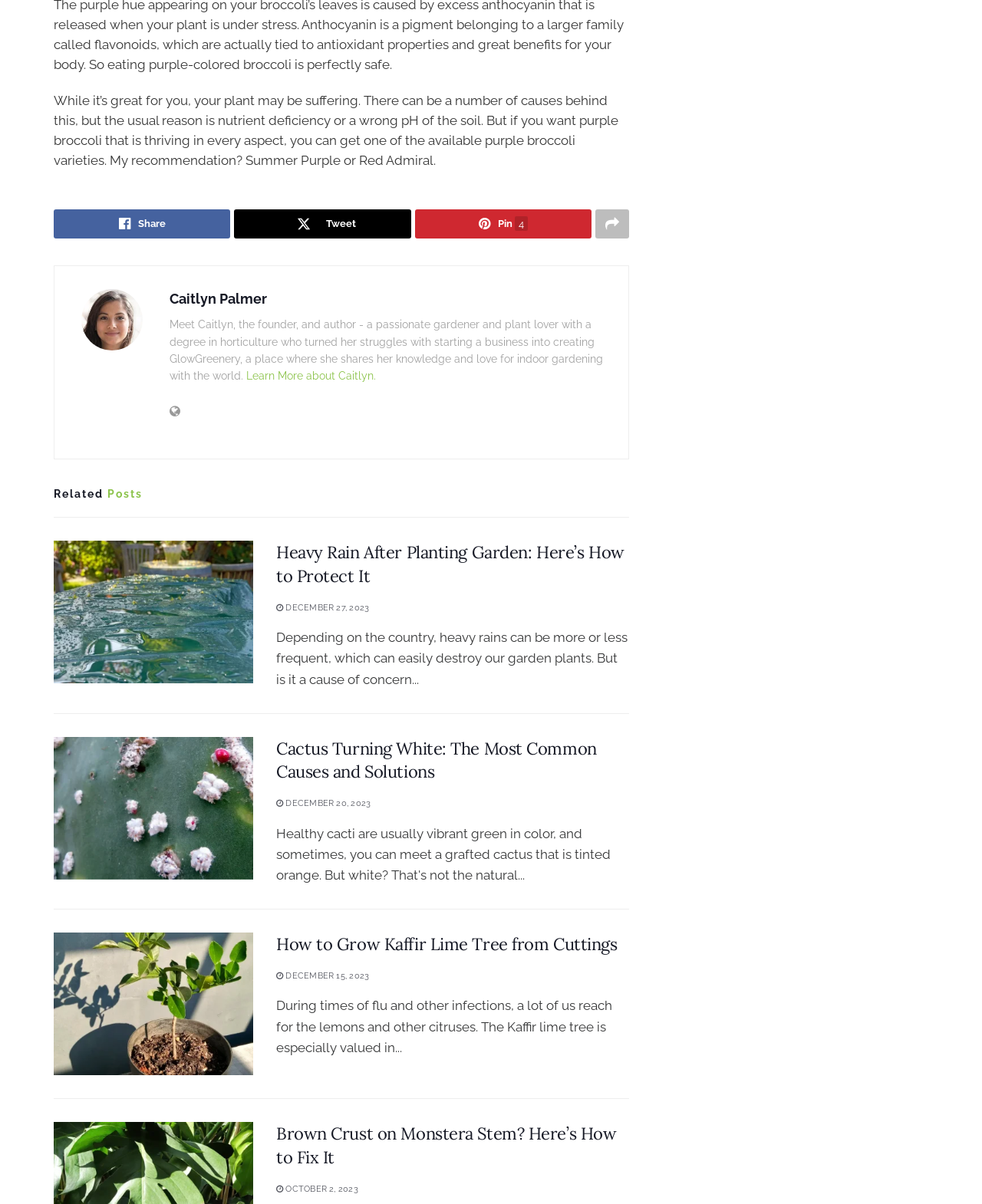Using the information in the image, give a detailed answer to the following question: What is the author's name?

The author's name can be found in the section where it says 'Meet Caitlyn, the founder, and author...' which is located below the image of Caitlyn Palmer.